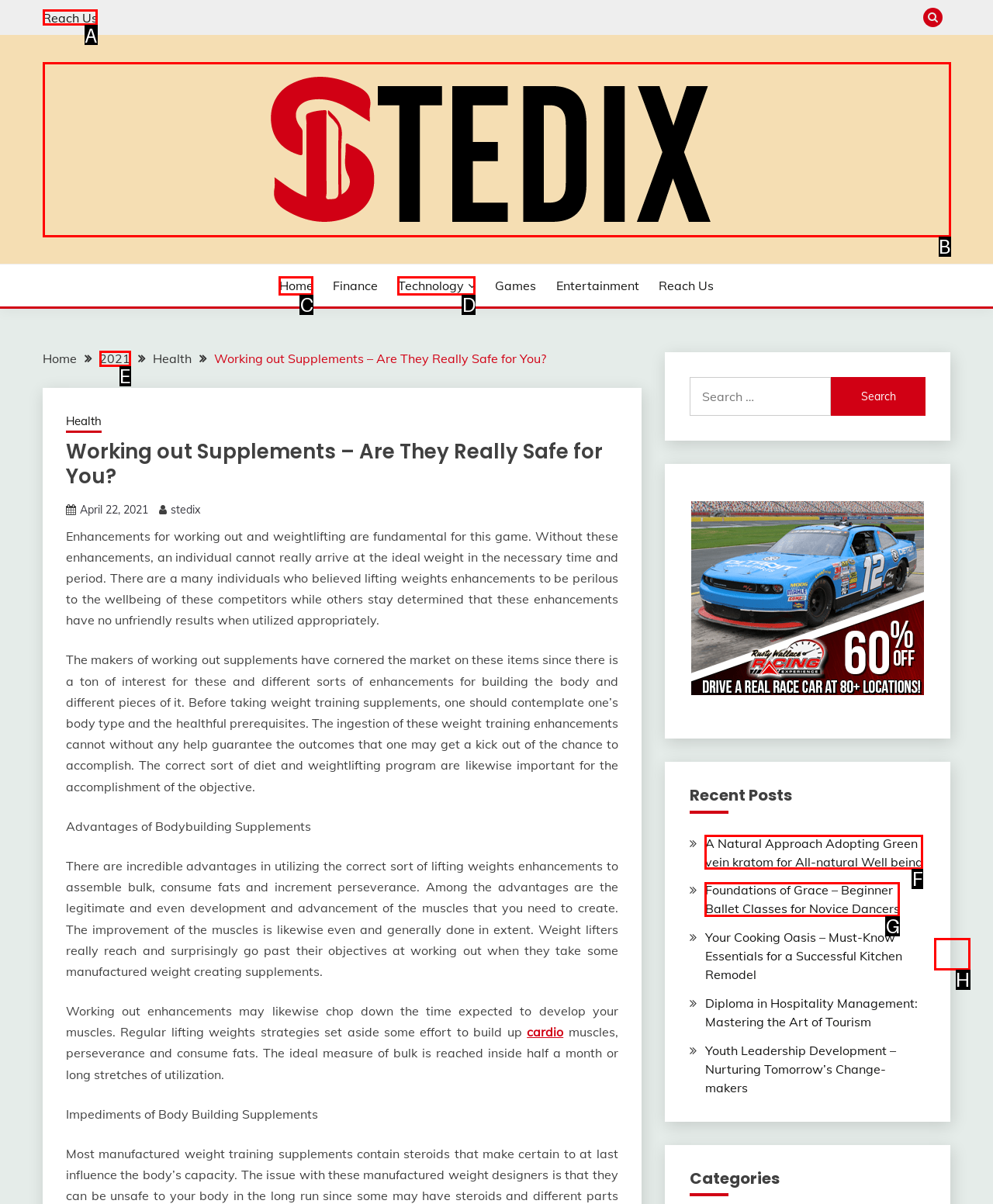Point out the HTML element I should click to achieve the following task: Click on the 'Reach Us' link Provide the letter of the selected option from the choices.

A